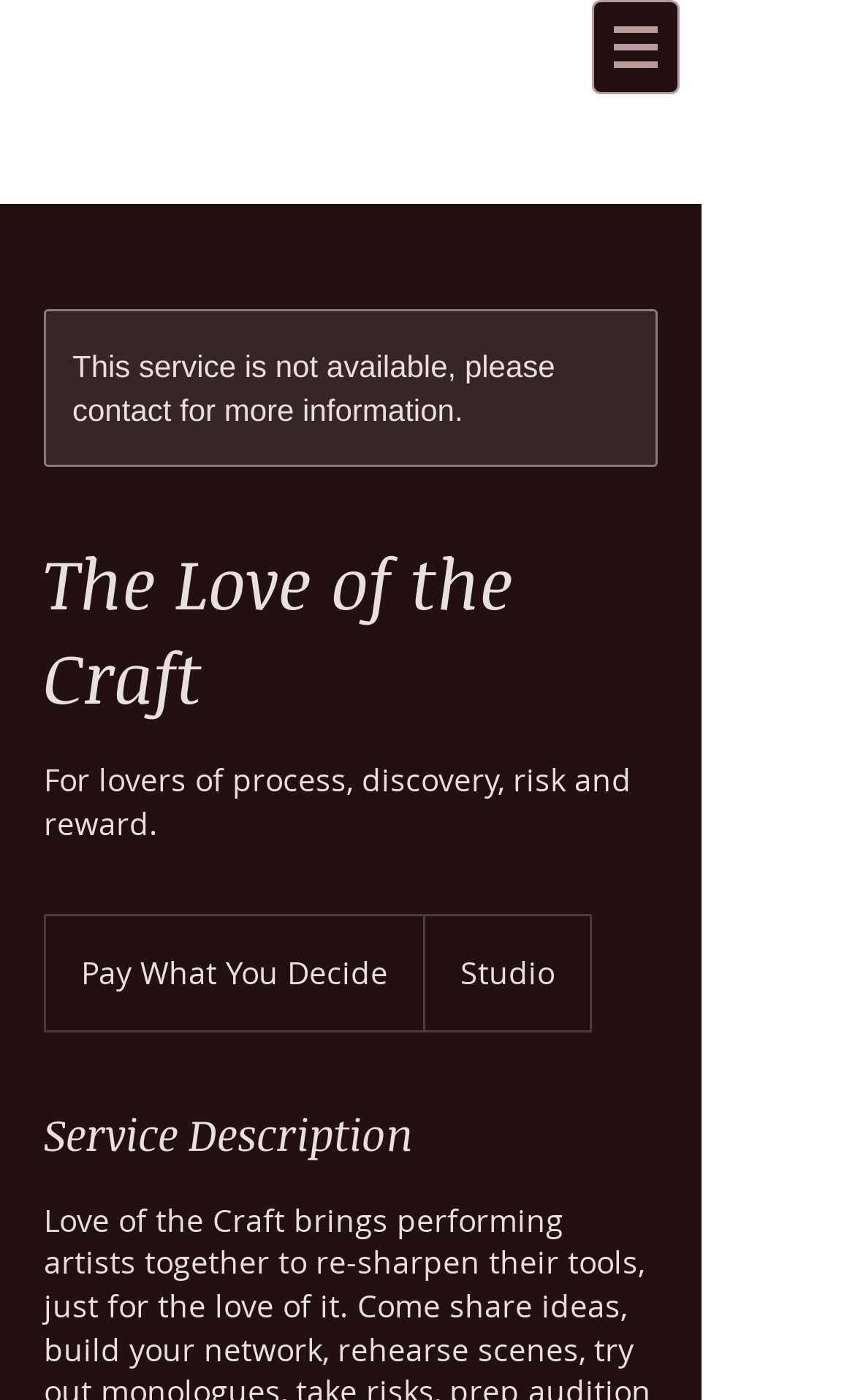What is the purpose of the studio?
Use the image to answer the question with a single word or phrase.

For process, discovery, risk and reward